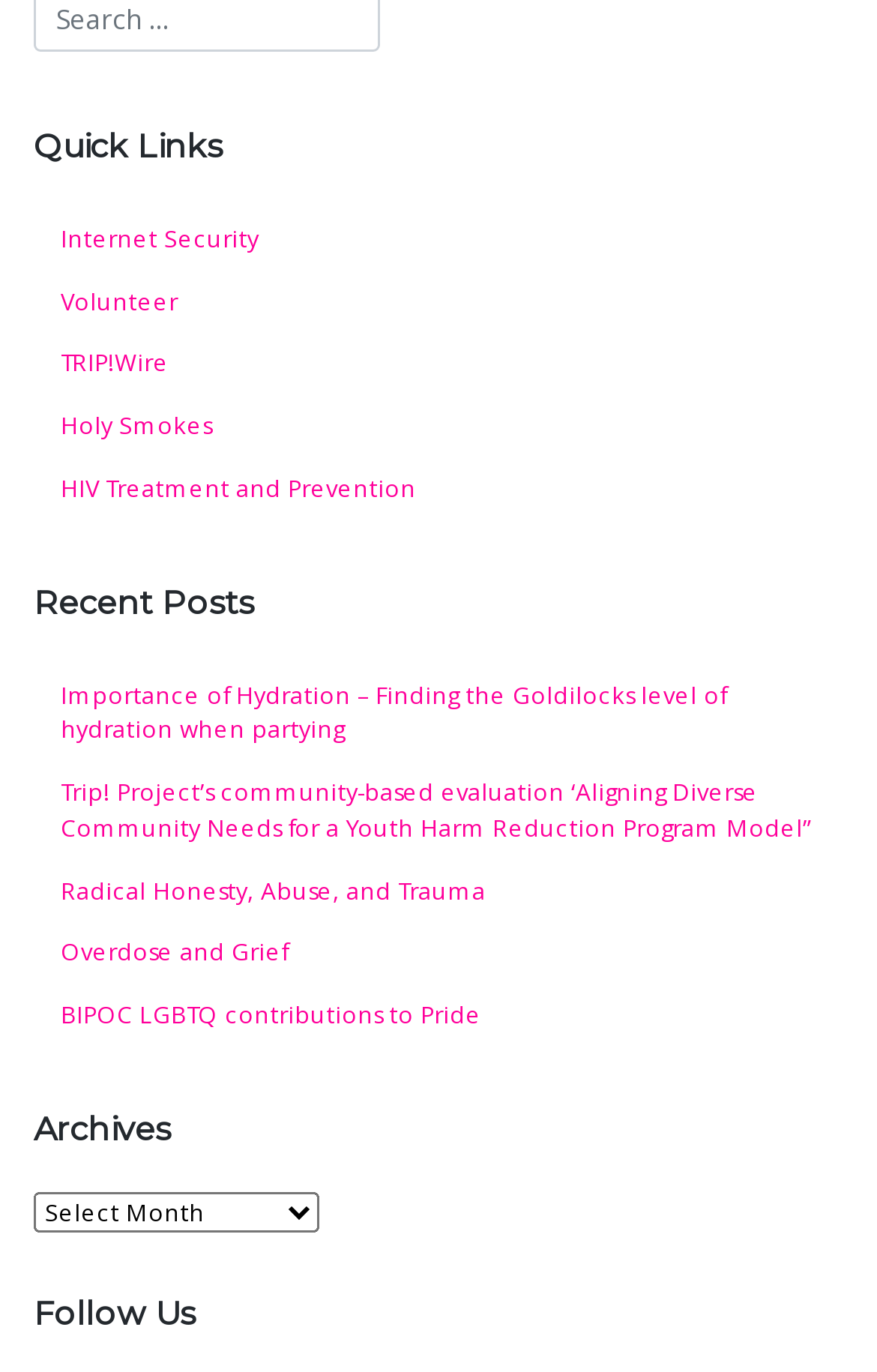Please provide the bounding box coordinates for the element that needs to be clicked to perform the instruction: "Follow Us". The coordinates must consist of four float numbers between 0 and 1, formatted as [left, top, right, bottom].

[0.038, 0.937, 0.962, 0.978]